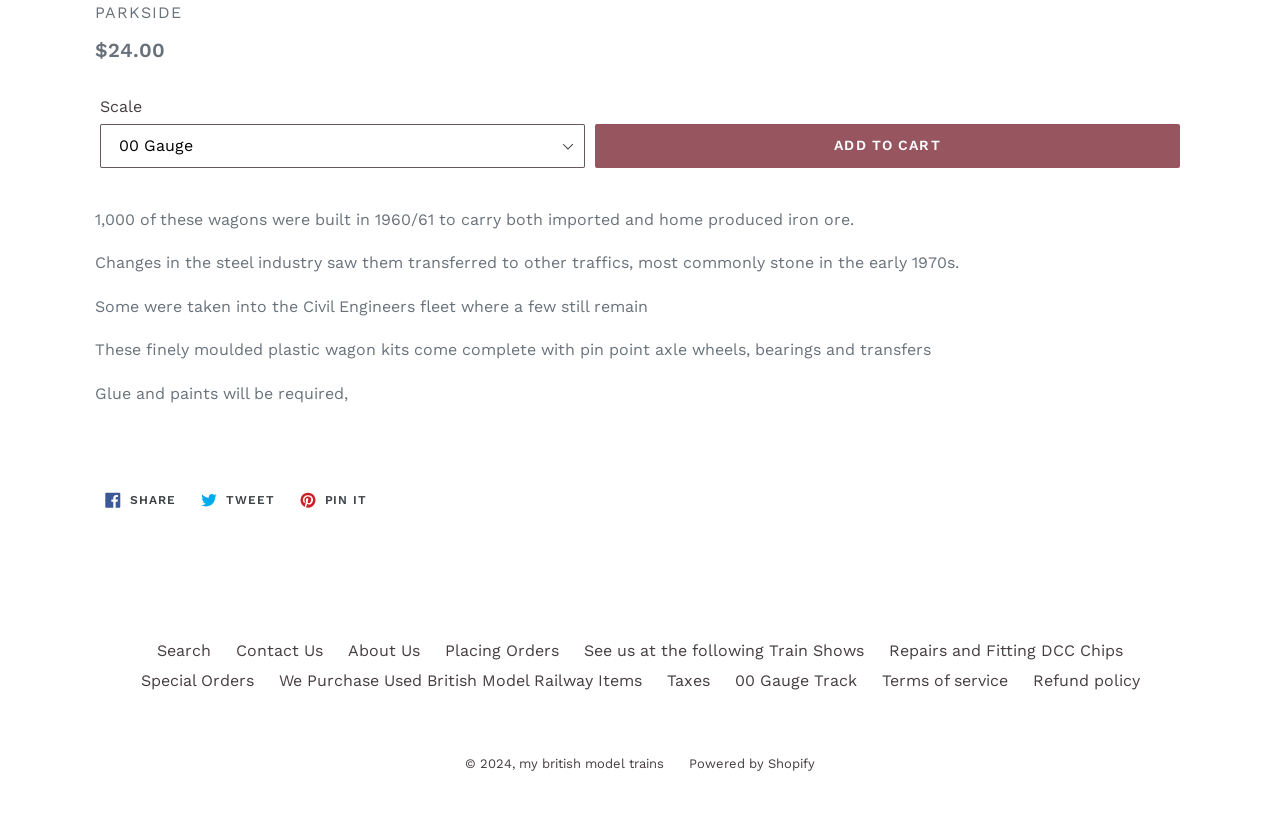Determine the bounding box coordinates for the area that should be clicked to carry out the following instruction: "Share on Facebook".

[0.074, 0.583, 0.145, 0.622]